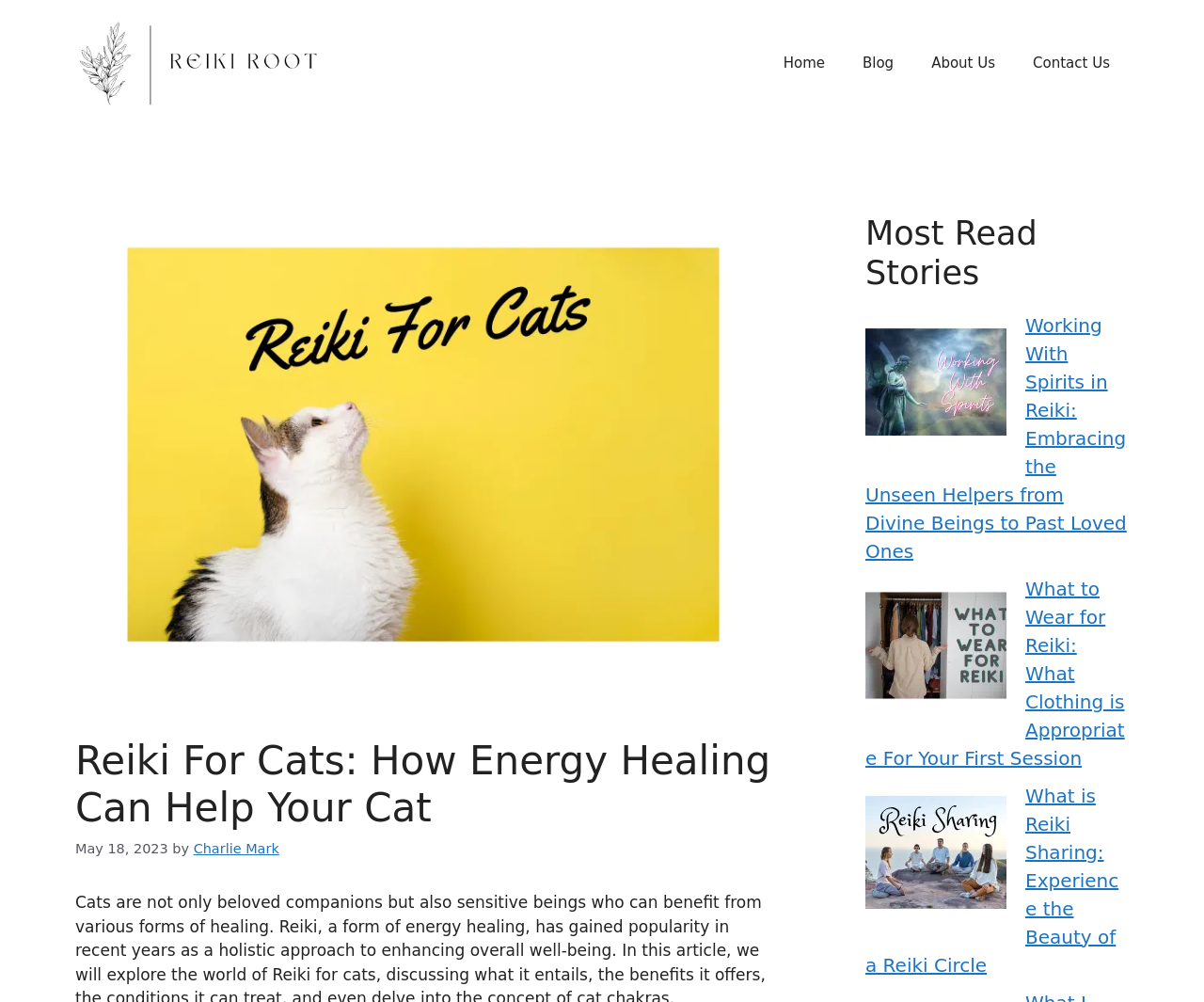Please predict the bounding box coordinates of the element's region where a click is necessary to complete the following instruction: "learn about working with spirits in reiki". The coordinates should be represented by four float numbers between 0 and 1, i.e., [left, top, right, bottom].

[0.719, 0.311, 0.836, 0.459]